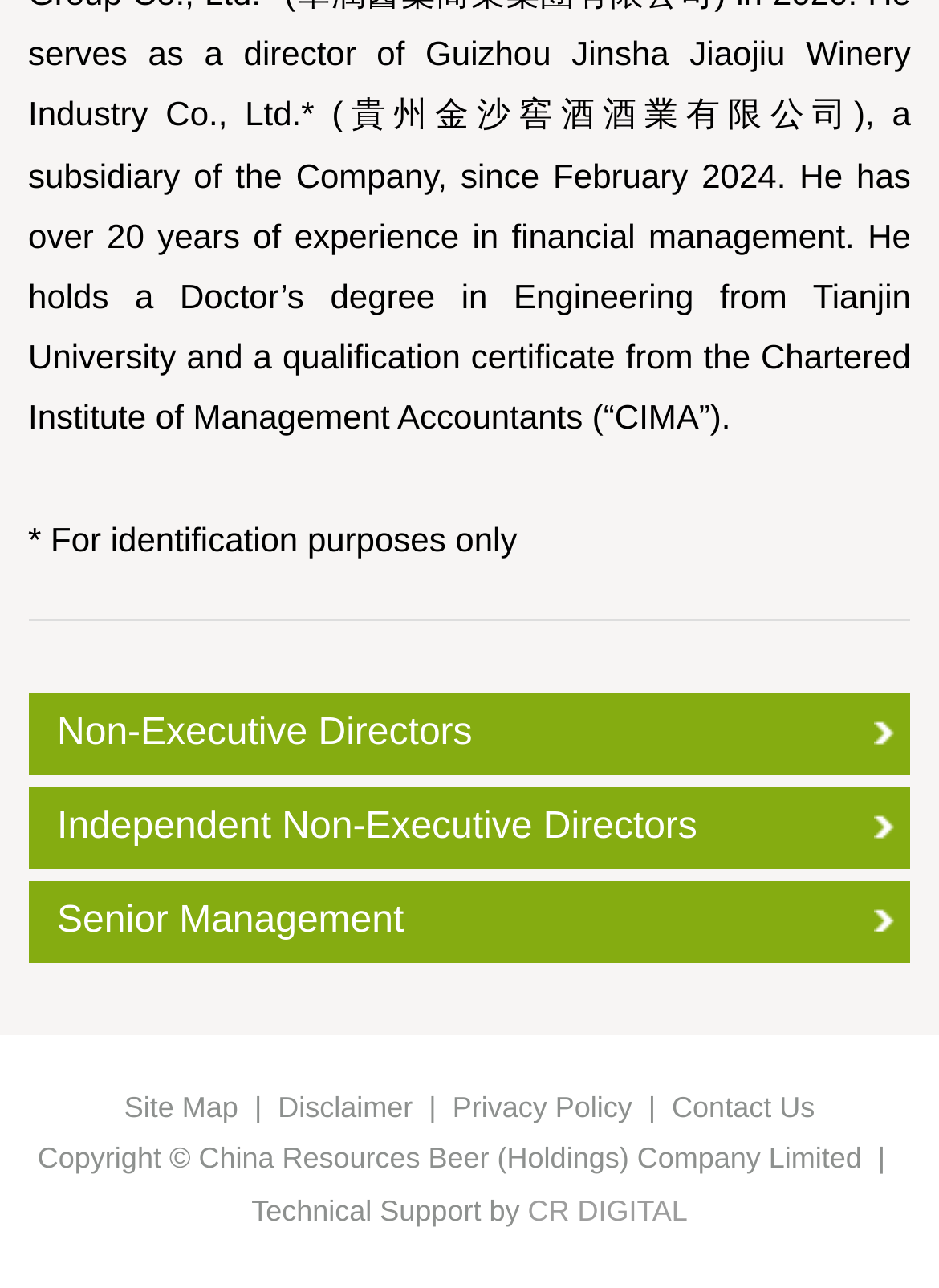Provide the bounding box coordinates of the HTML element described by the text: "Senior Management".

[0.03, 0.684, 0.97, 0.747]